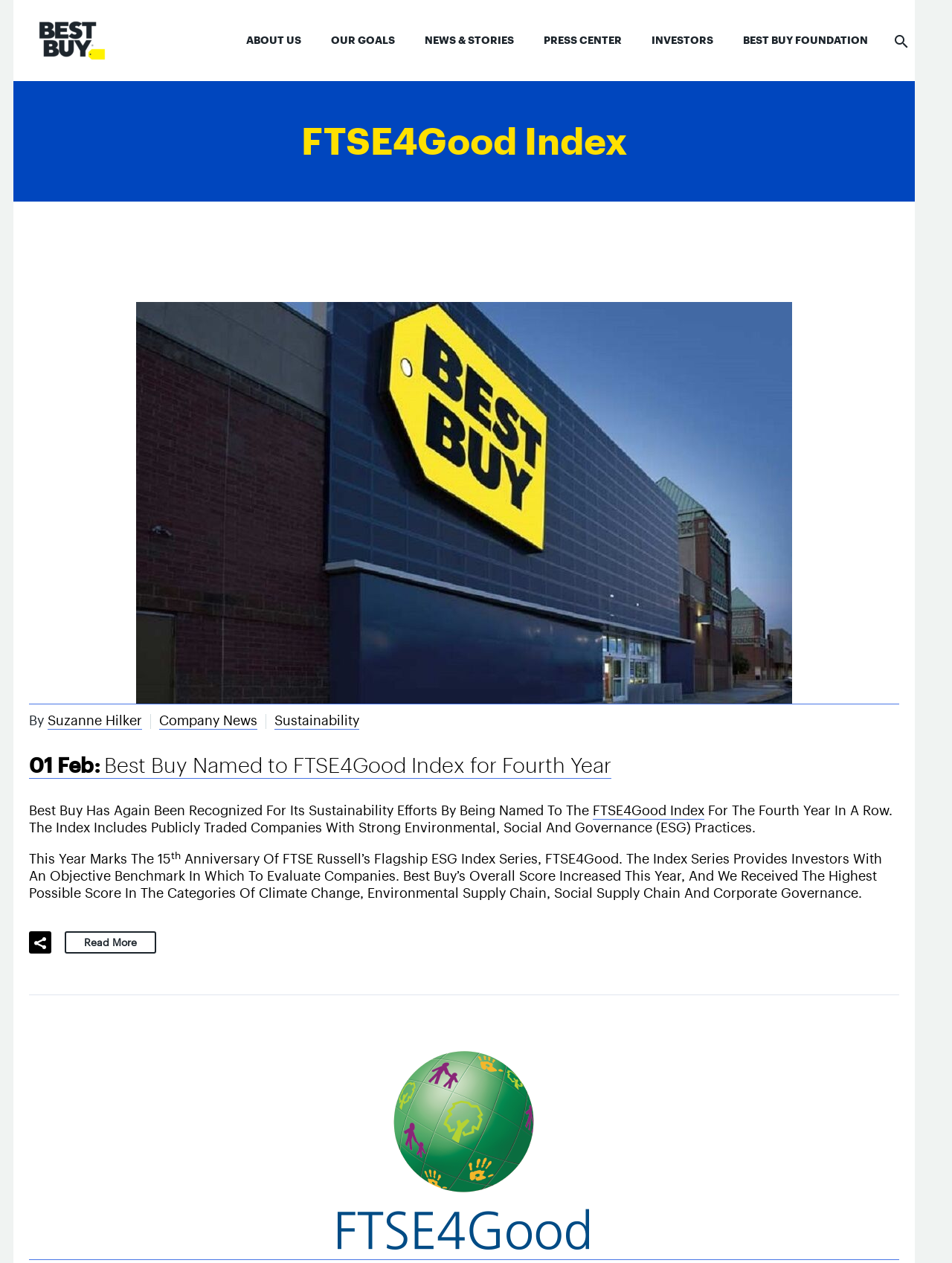Provide a thorough description of this webpage.

The webpage is about Best Buy's corporate news and information, specifically featuring the FTSE4Good Index Archives. At the top, there are two identical images of the Best Buy Corporate News and Information logo, positioned side by side. Below these logos, there is a navigation menu consisting of six links: ABOUT US, OUR GOALS, NEWS & STORIES, PRESS CENTER, INVESTORS, and BEST BUY FOUNDATION, followed by a search icon.

The main content area is divided into two sections. The first section has a heading "FTSE4Good Index" and features an article with a link to a Best Buy Store. Below this link, there is a brief description of the article, including the author's name, Suzanne Hilker, and categories such as Company News and Sustainability.

The second section is a news article titled "01 Feb: Best Buy Named to FTSE4Good Index for Fourth Year". This article has a heading and a link to the full story. The article describes Best Buy's recognition for its sustainability efforts and its inclusion in the FTSE4Good Index for the fourth year in a row. The text explains the significance of the index and Best Buy's improved score in various categories. At the bottom of the article, there is a "Read More" link and a link to the FTSE4Good Index, accompanied by an image of the FTSE4Good logo.